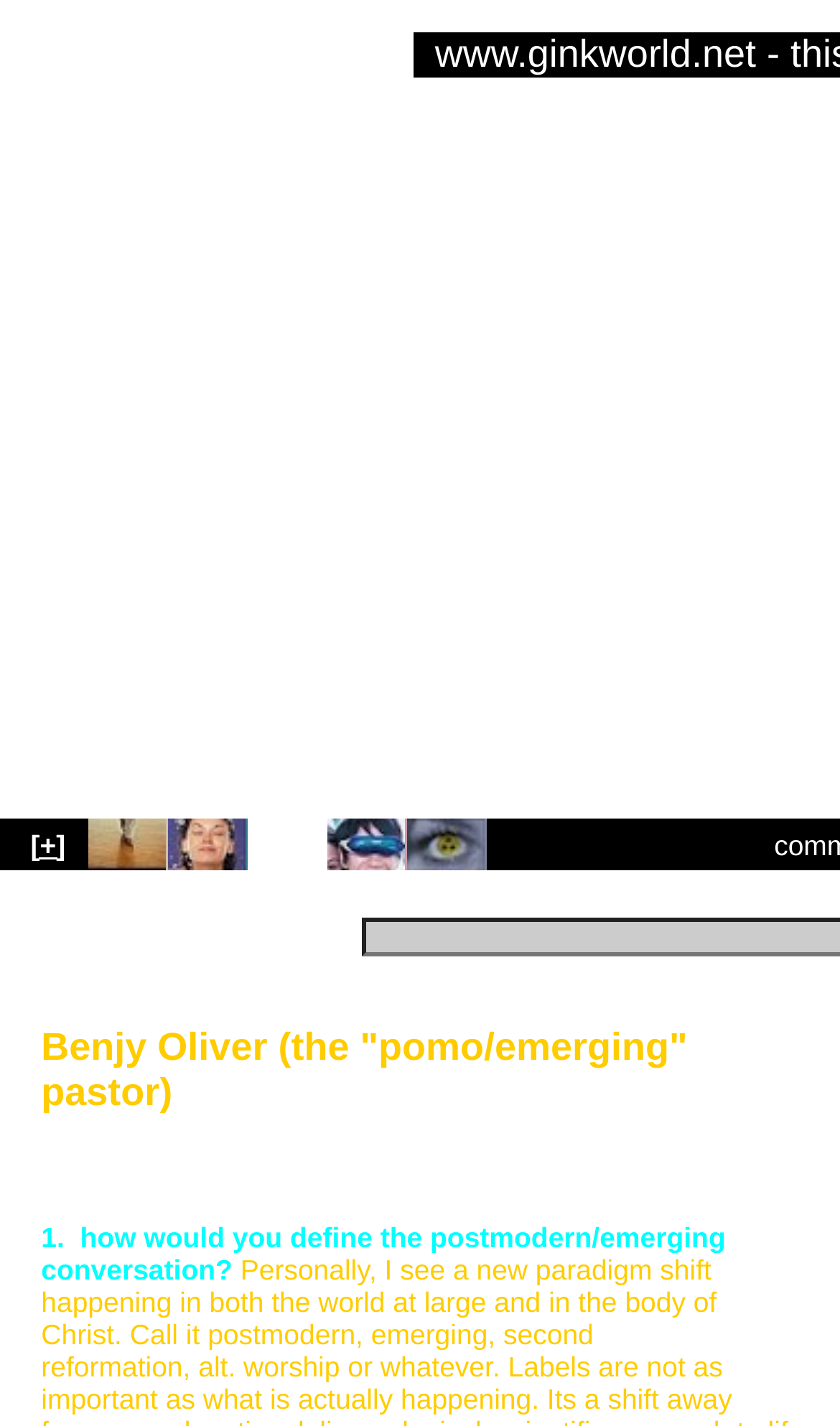Refer to the screenshot and answer the following question in detail:
What is the purpose of the [+]? 

The [+]' element is a link with a bounding box coordinate that suggests it is located at the top-left corner of the page. Its presence and location imply that it is used to expand or collapse a section or menu.